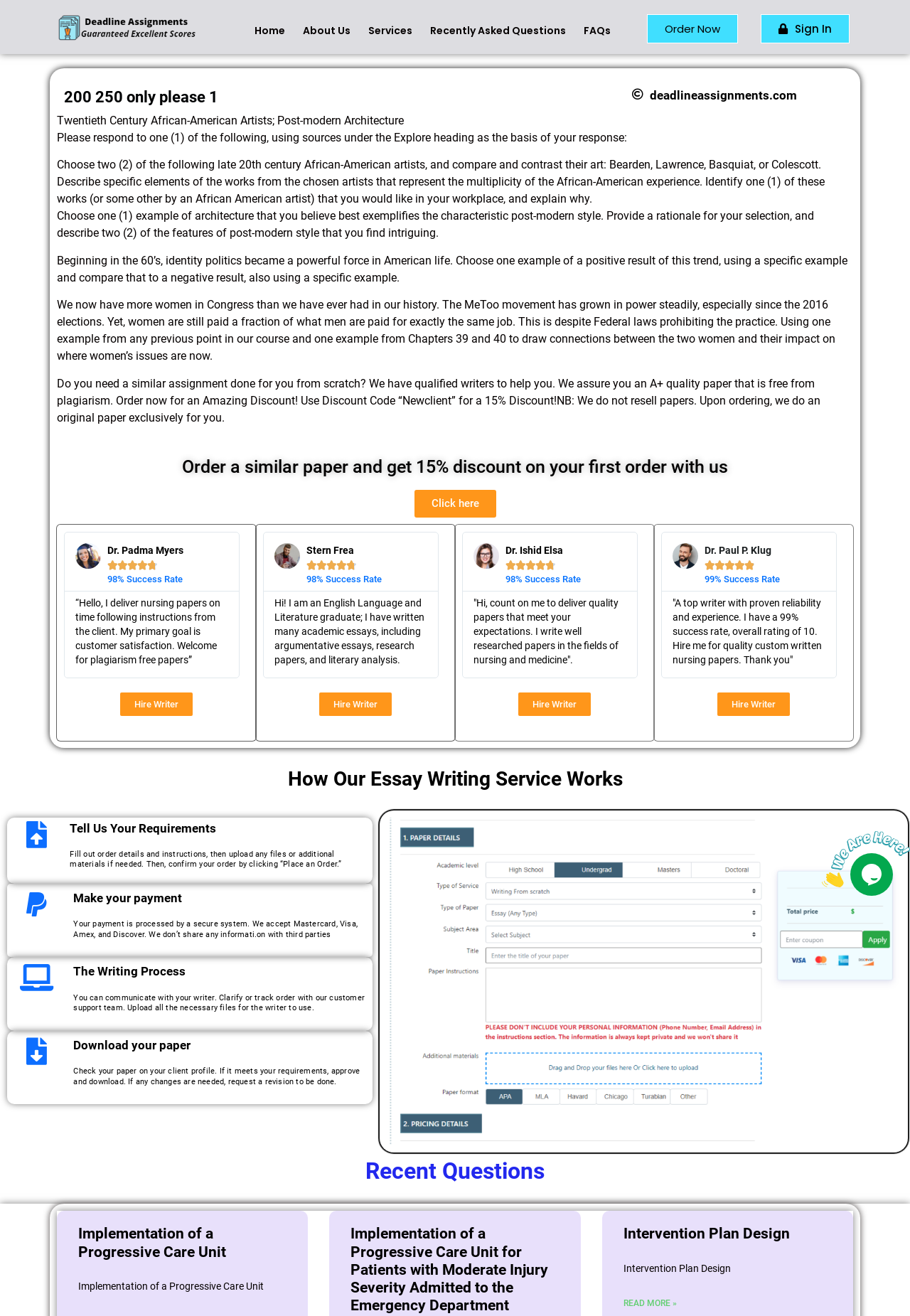What are the steps involved in the essay writing service?
Please answer the question with as much detail and depth as you can.

The essay writing service involves four steps, which are: Tell Us Your Requirements, Make Your Payment, The Writing Process, and Download Your Paper. These steps are mentioned in the headings and static text elements with bounding box coordinates [0.077, 0.624, 0.405, 0.635], [0.081, 0.677, 0.402, 0.688], [0.081, 0.733, 0.402, 0.744], and [0.081, 0.789, 0.402, 0.8], respectively.